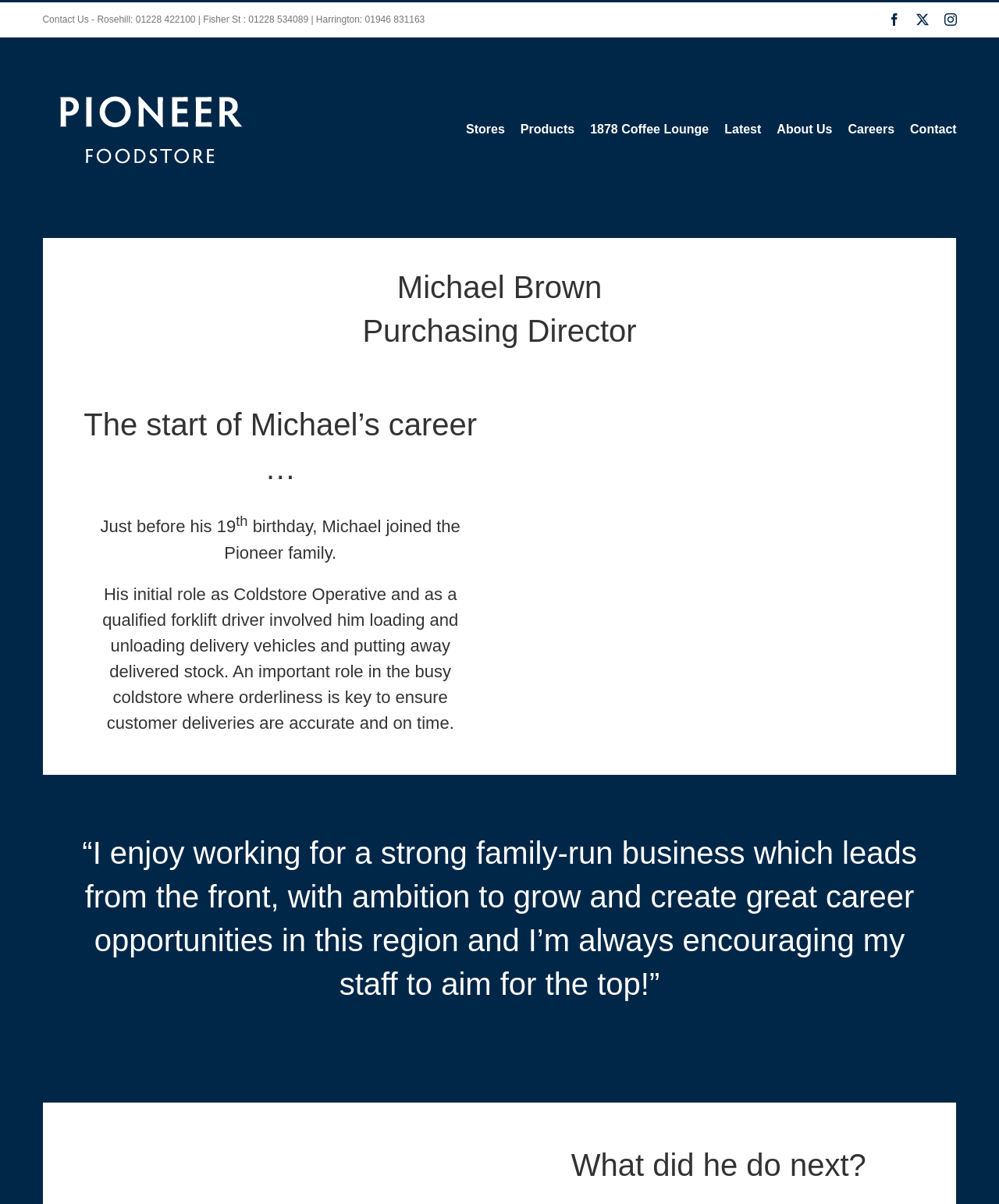What is the year of copyright mentioned at the bottom of the webpage?
Refer to the image and respond with a one-word or short-phrase answer.

2023